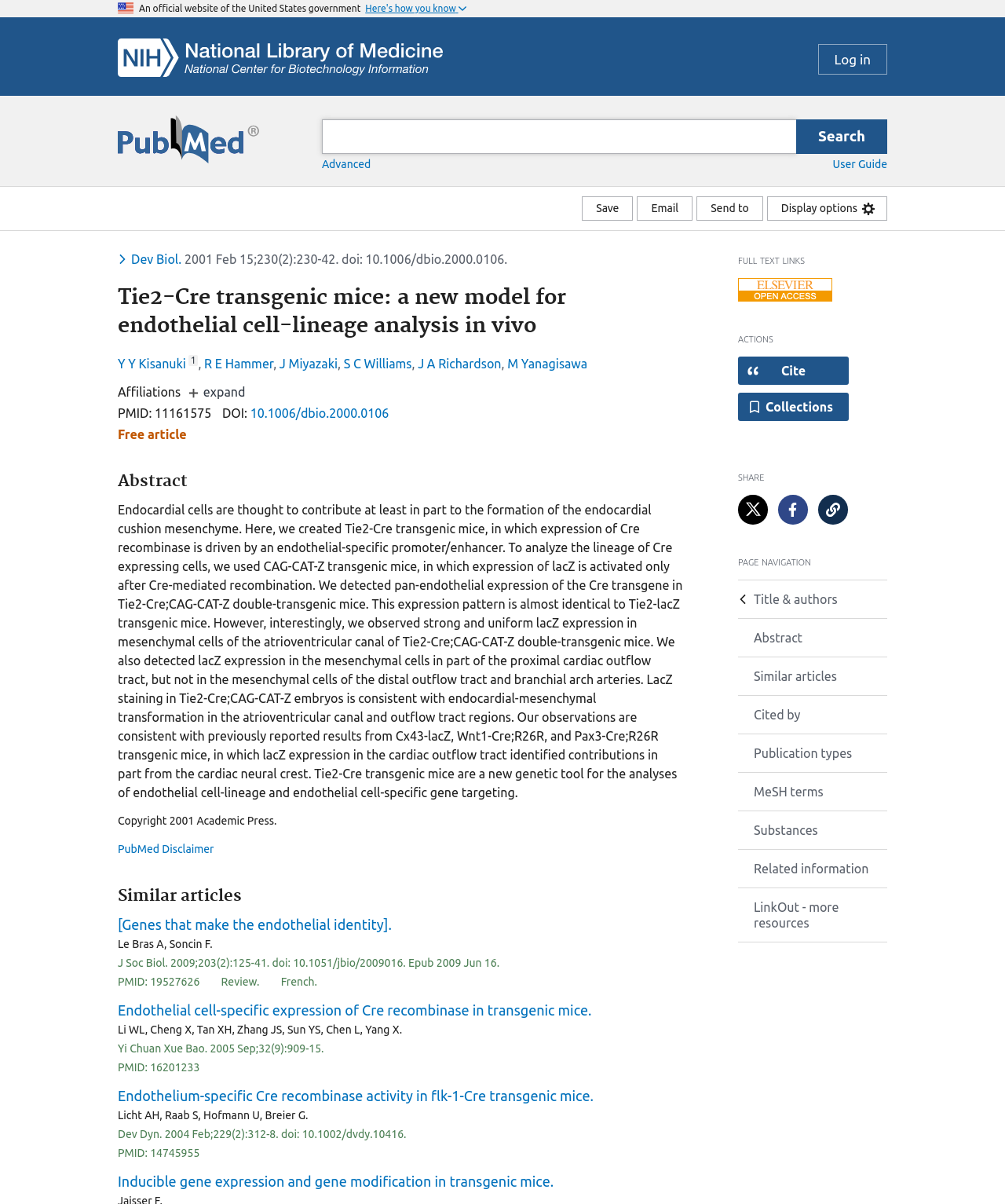Find the bounding box coordinates of the clickable area required to complete the following action: "Cite article".

[0.734, 0.296, 0.845, 0.32]